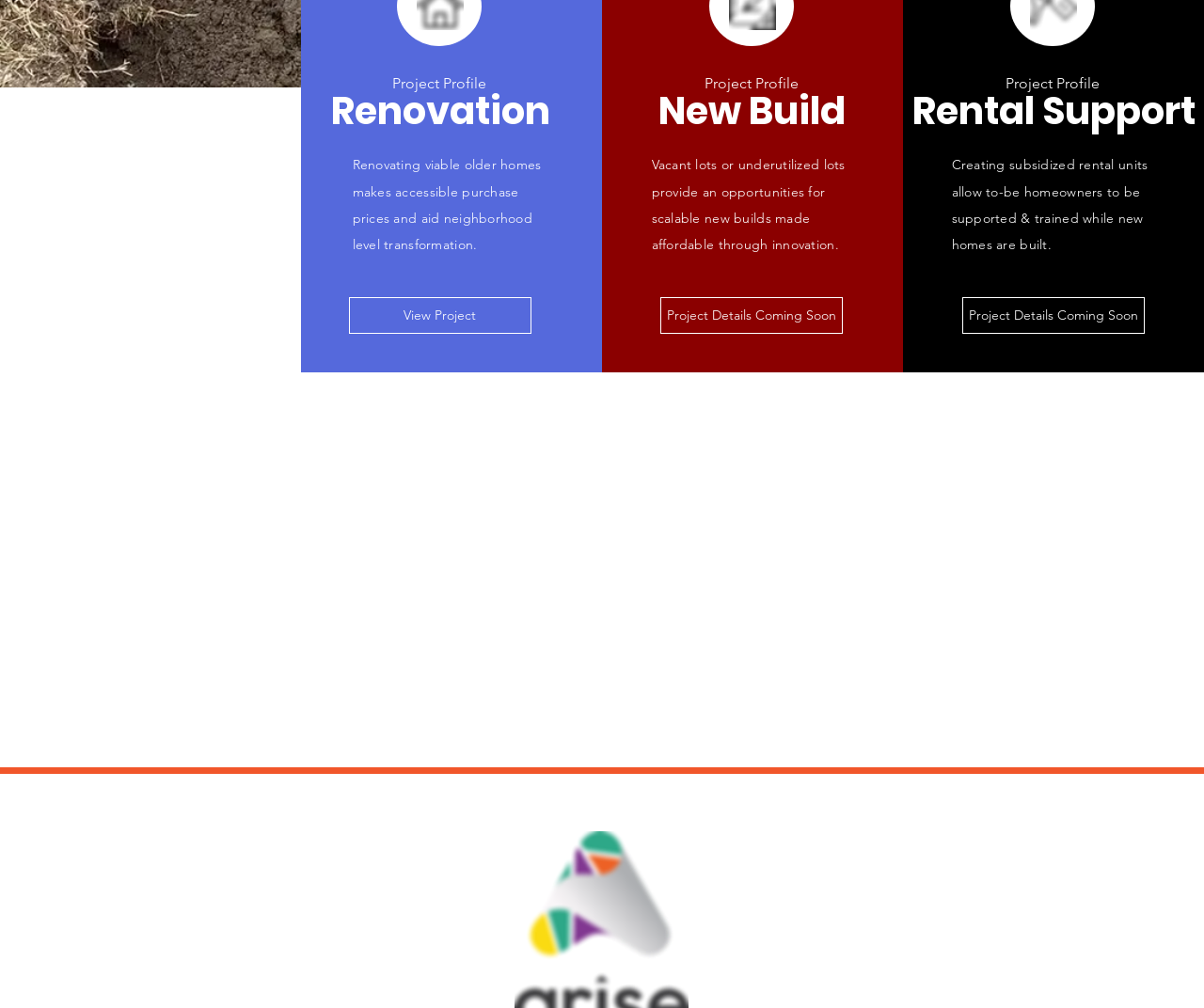What is the theme of the webpage? Analyze the screenshot and reply with just one word or a short phrase.

Housing projects